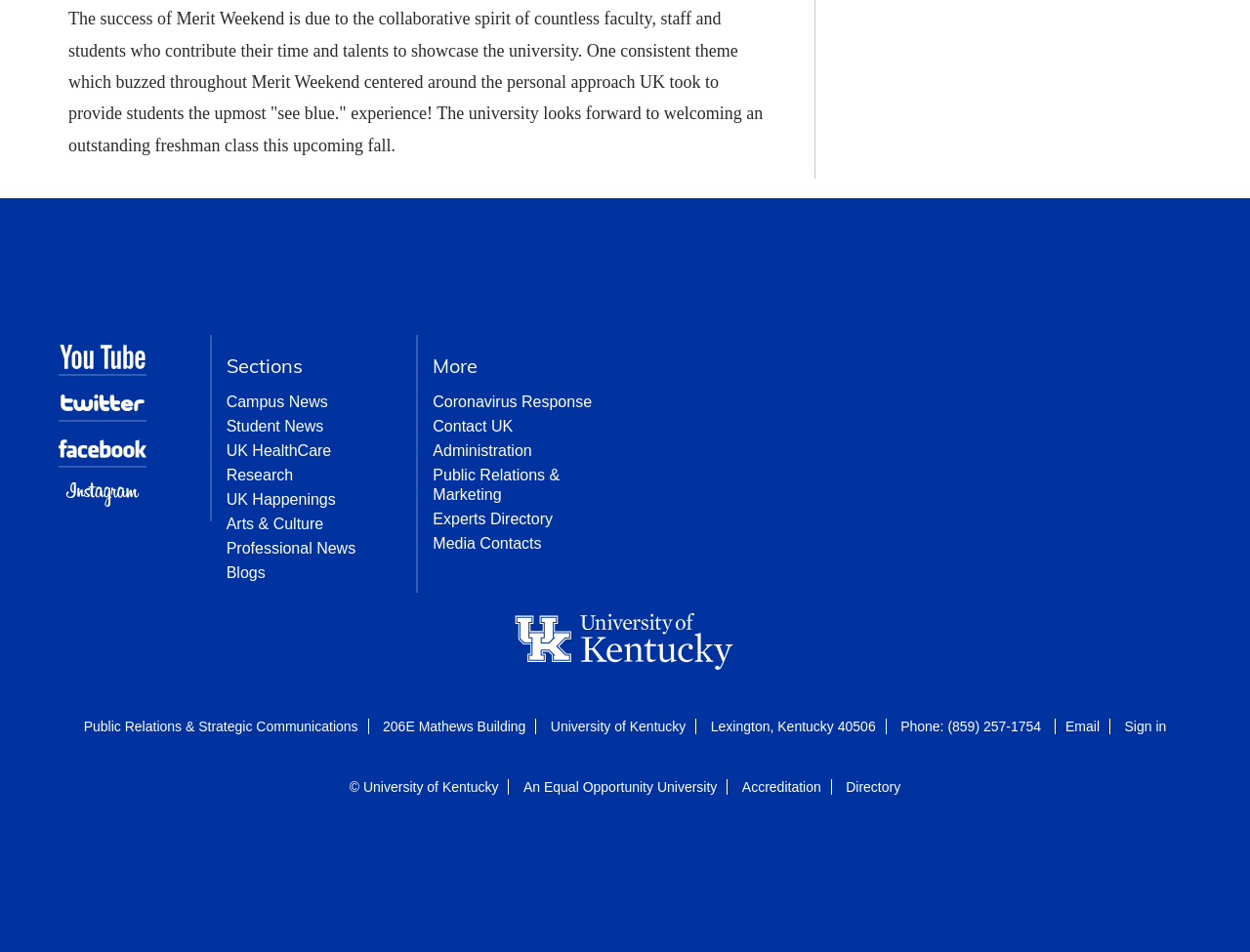Could you highlight the region that needs to be clicked to execute the instruction: "Click on Campus News"?

[0.181, 0.413, 0.262, 0.431]